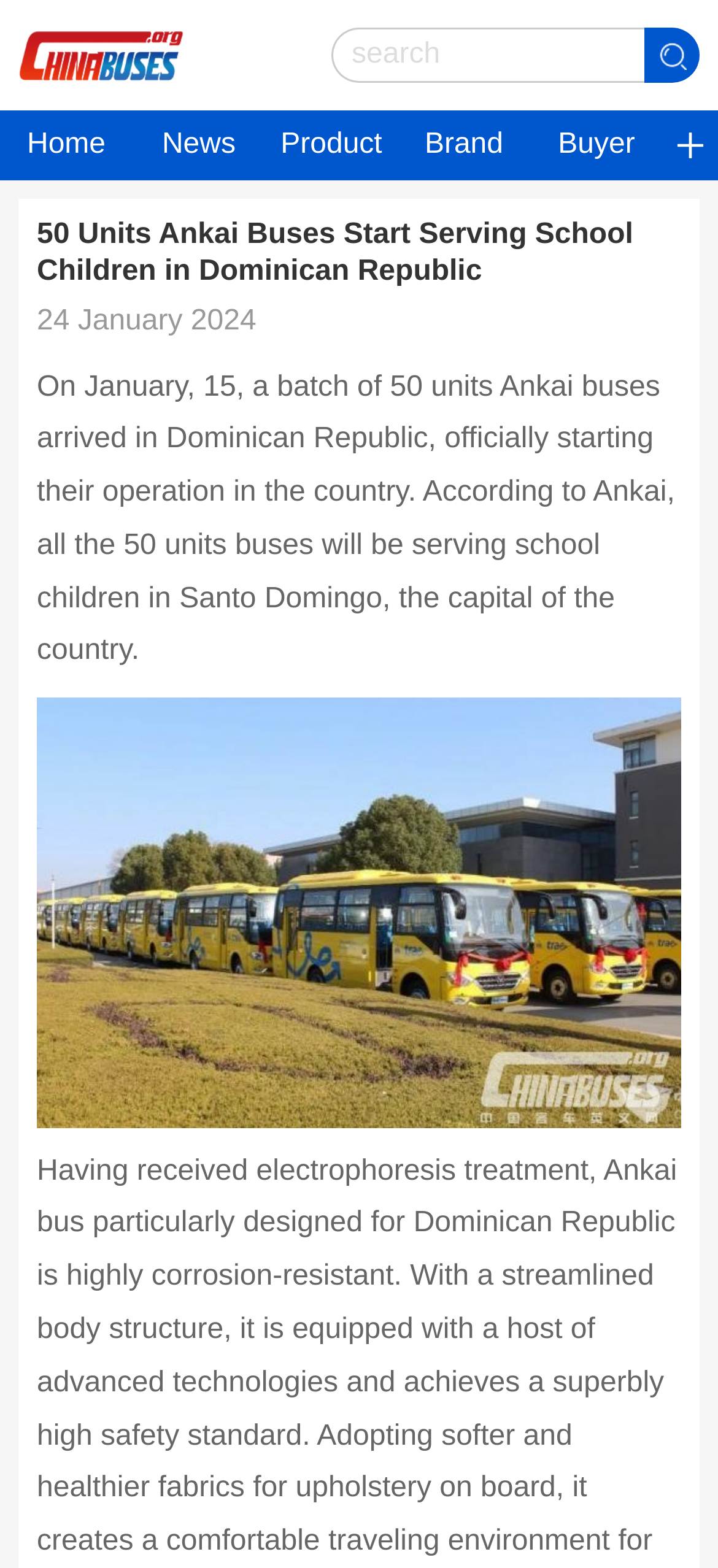Please determine the bounding box coordinates, formatted as (top-left x, top-left y, bottom-right x, bottom-right y), with all values as floating point numbers between 0 and 1. Identify the bounding box of the region described as: name="q" placeholder="search"

[0.462, 0.018, 0.897, 0.053]